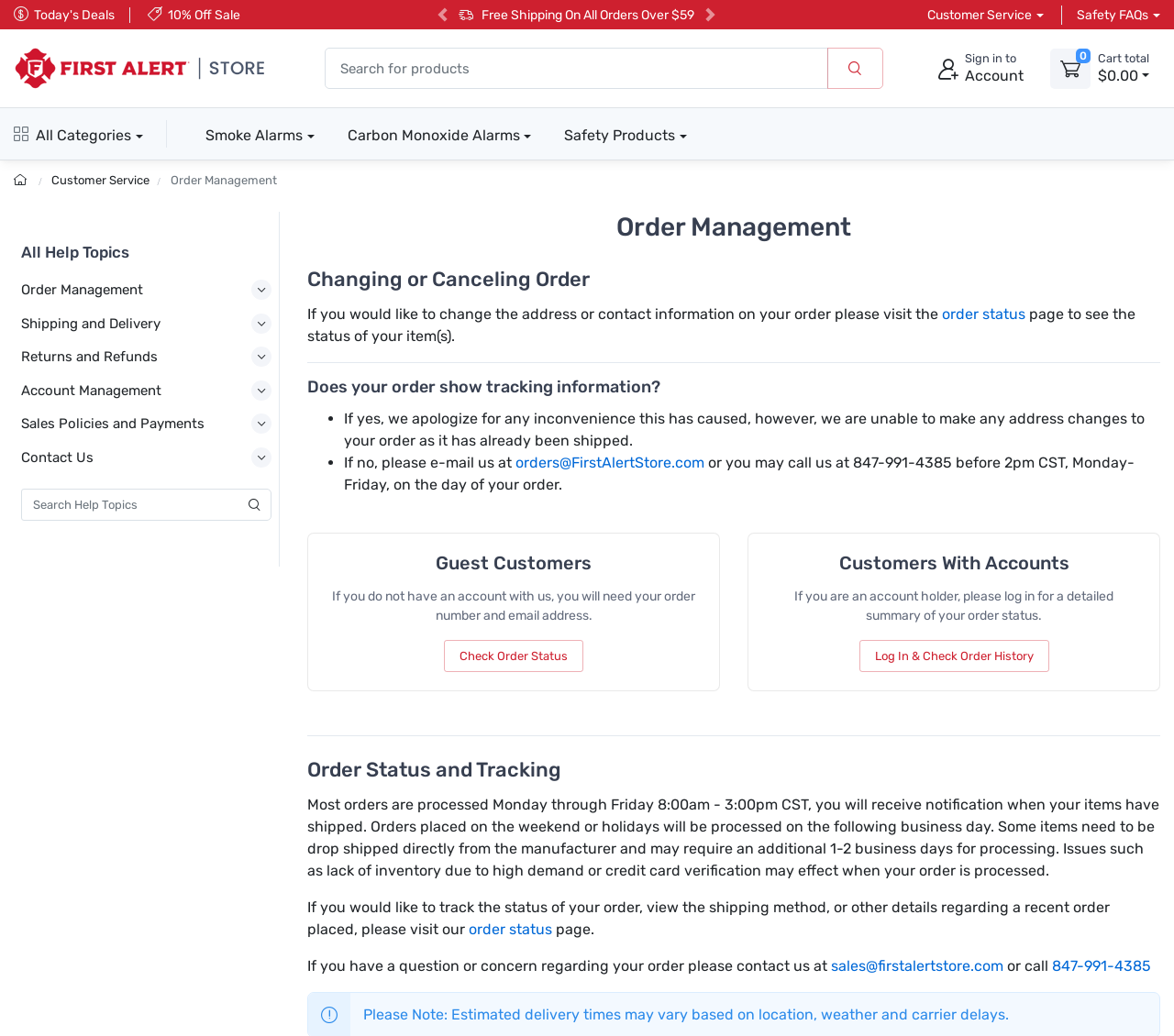What is the minimum order amount for free shipping?
Based on the image, answer the question with as much detail as possible.

The webpage has a static text 'Free Shipping On All Orders Over $59' which indicates that the minimum order amount for free shipping is over $59.